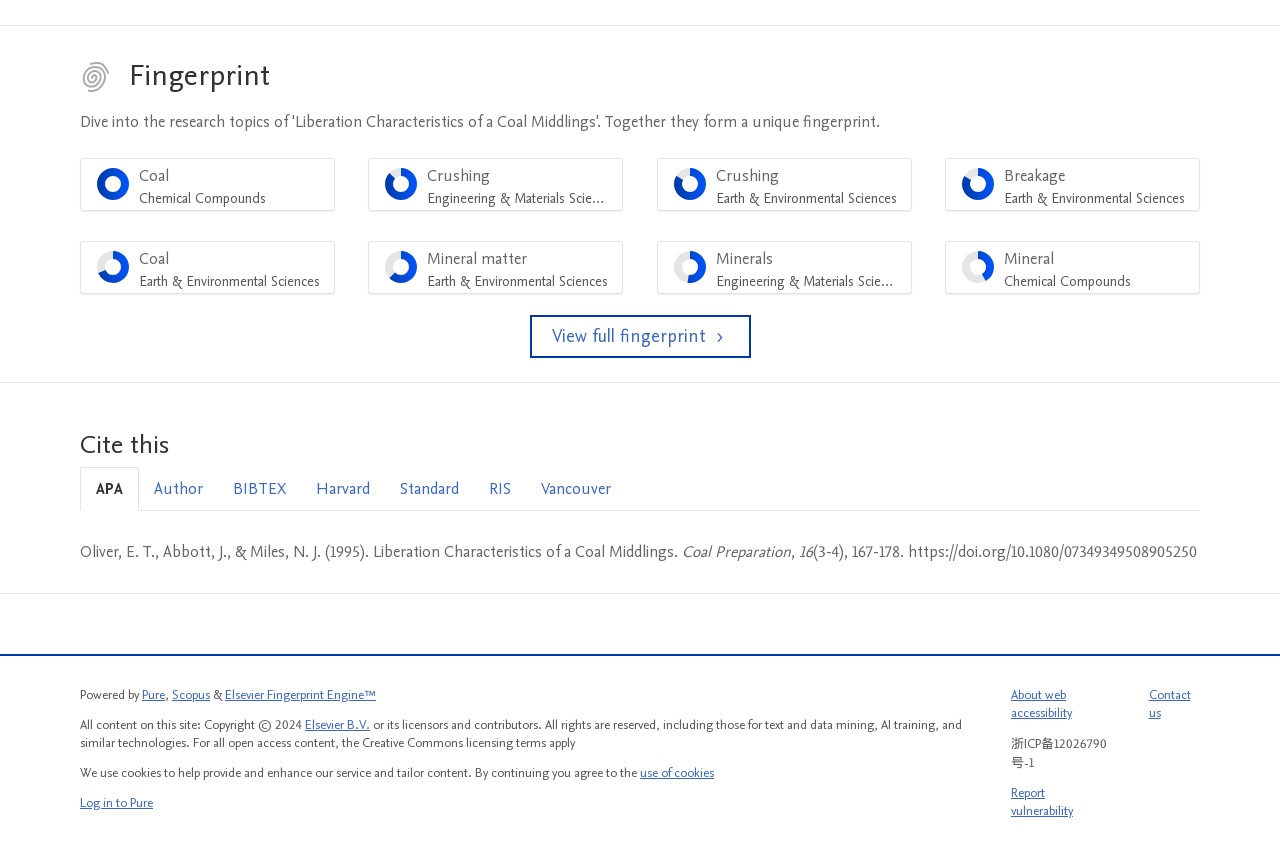Locate the bounding box coordinates of the area where you should click to accomplish the instruction: "Log in to Pure".

[0.062, 0.921, 0.12, 0.942]